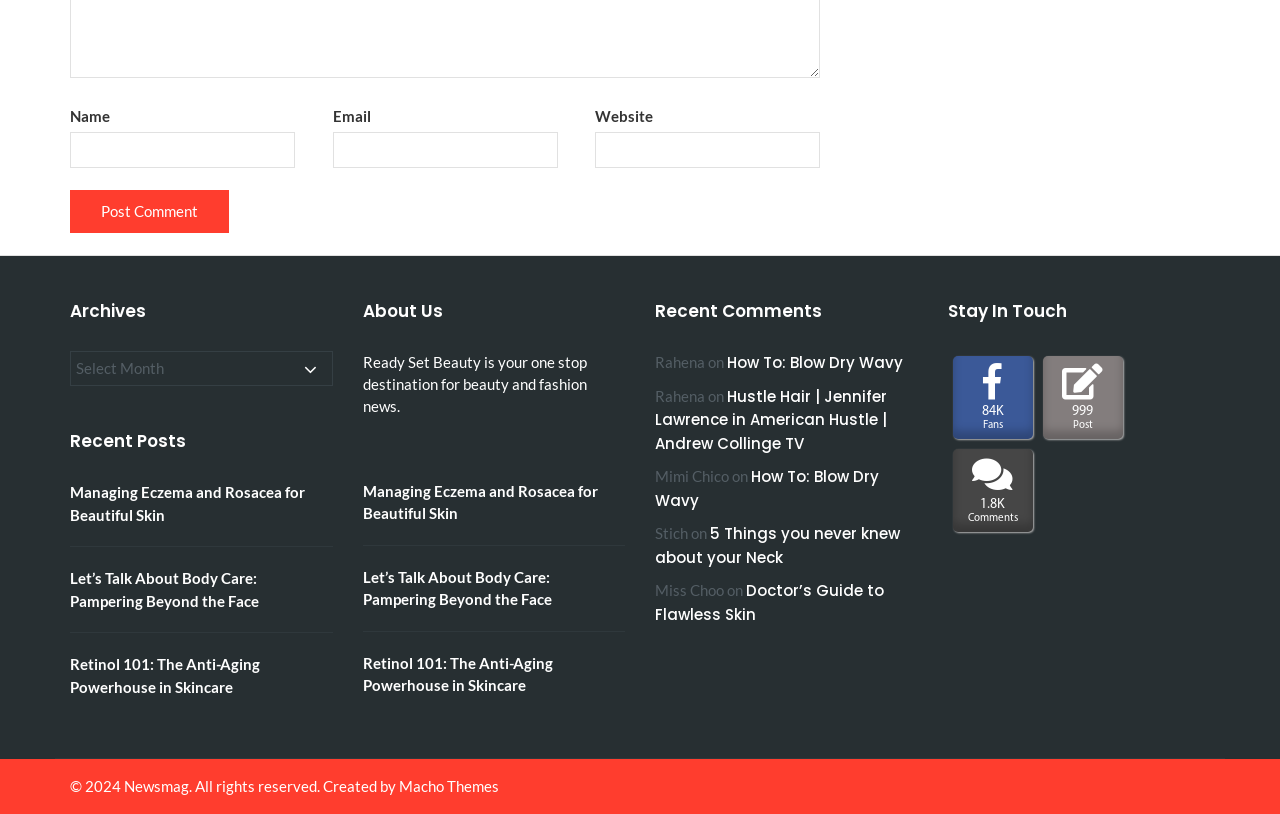Please identify the bounding box coordinates of the element's region that needs to be clicked to fulfill the following instruction: "Read the article about Managing Eczema and Rosacea for Beautiful Skin". The bounding box coordinates should consist of four float numbers between 0 and 1, i.e., [left, top, right, bottom].

[0.055, 0.594, 0.238, 0.643]